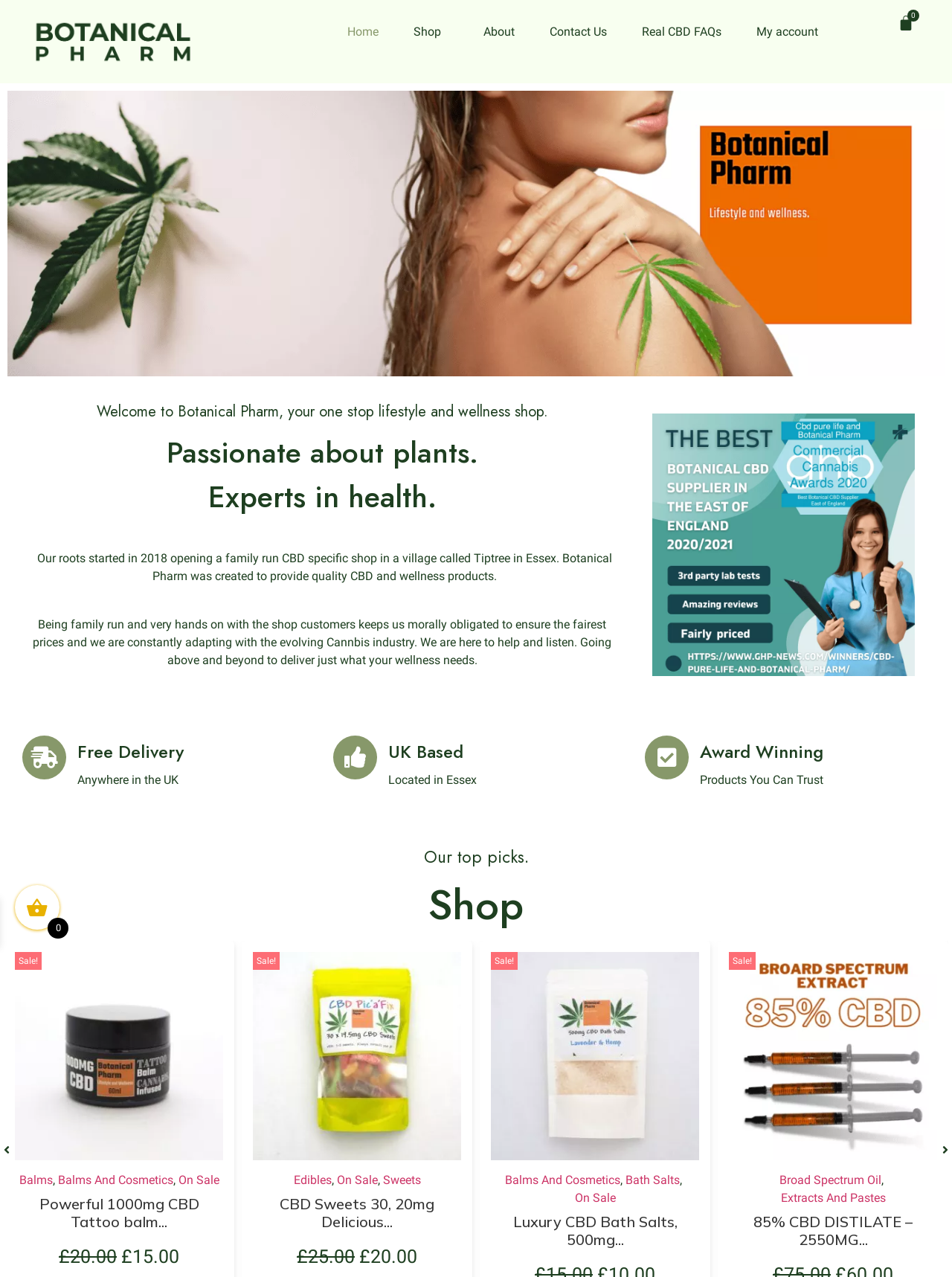Determine the bounding box coordinates of the target area to click to execute the following instruction: "Search for products or services."

None